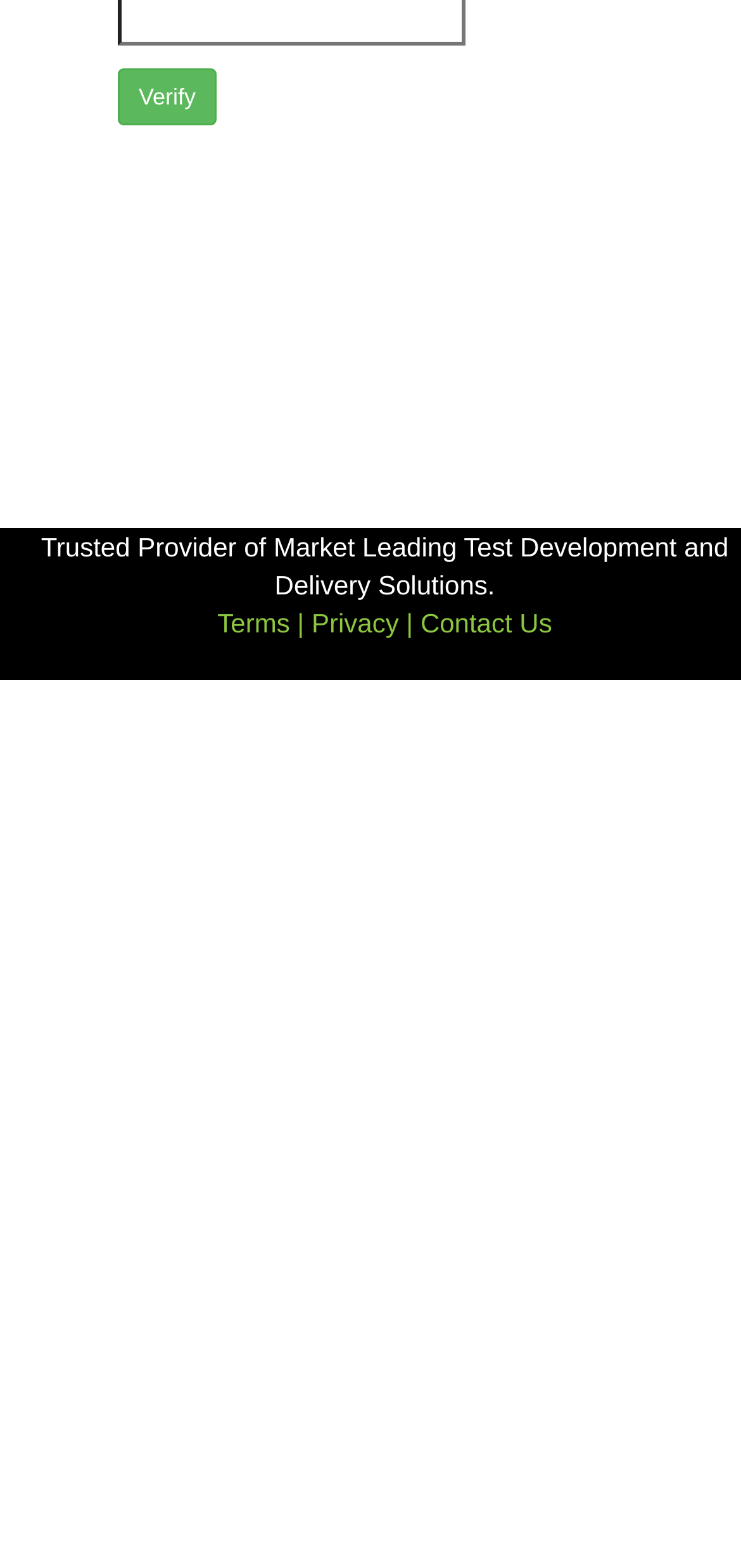Bounding box coordinates are specified in the format (top-left x, top-left y, bottom-right x, bottom-right y). All values are floating point numbers bounded between 0 and 1. Please provide the bounding box coordinate of the region this sentence describes: value="Verify"

[0.159, 0.044, 0.292, 0.08]